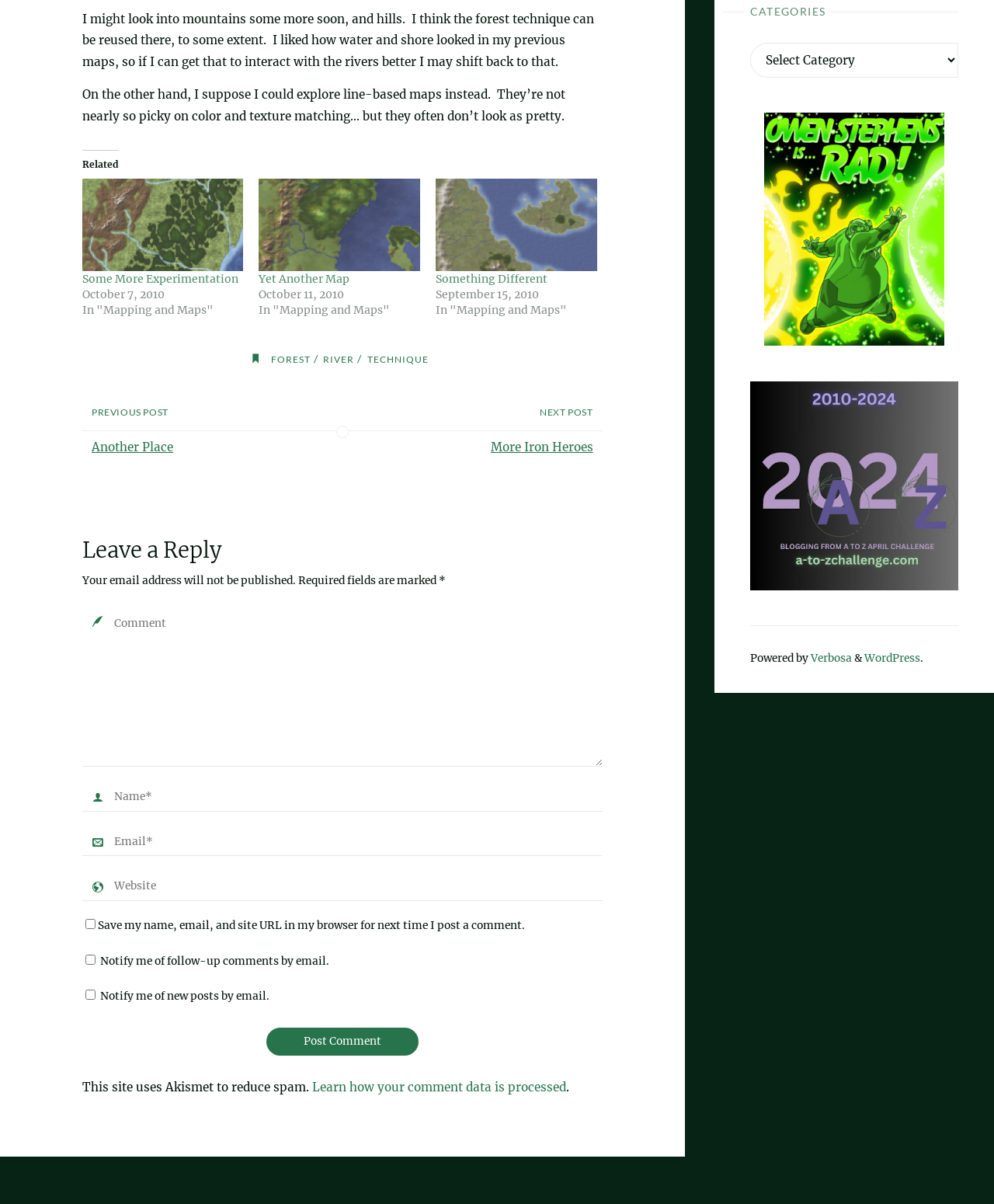Using the provided element description "More Iron Heroes", determine the bounding box coordinates of the UI element.

[0.344, 0.358, 0.606, 0.385]